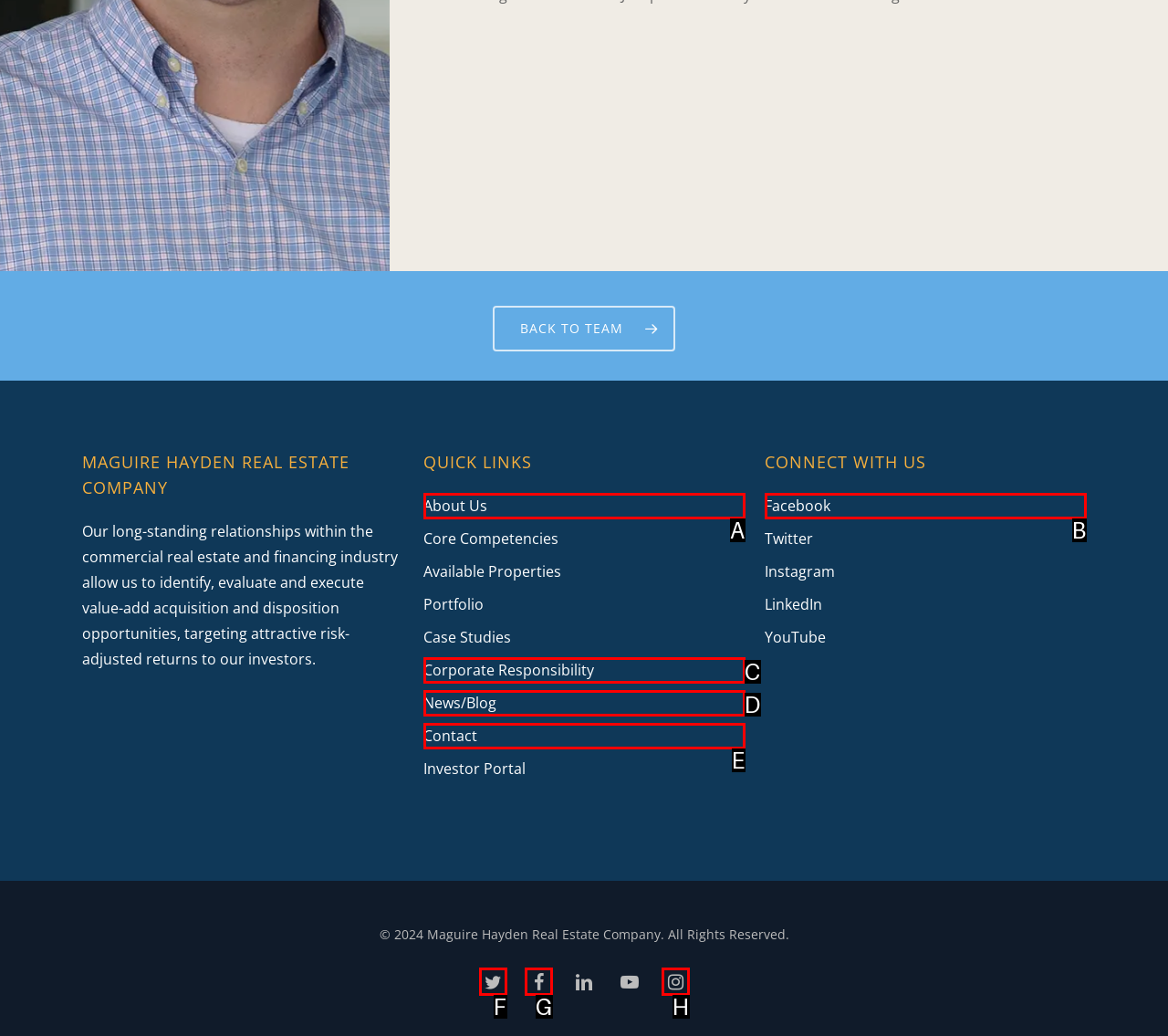Select the HTML element that matches the description: Corporate Responsibility
Respond with the letter of the correct choice from the given options directly.

C